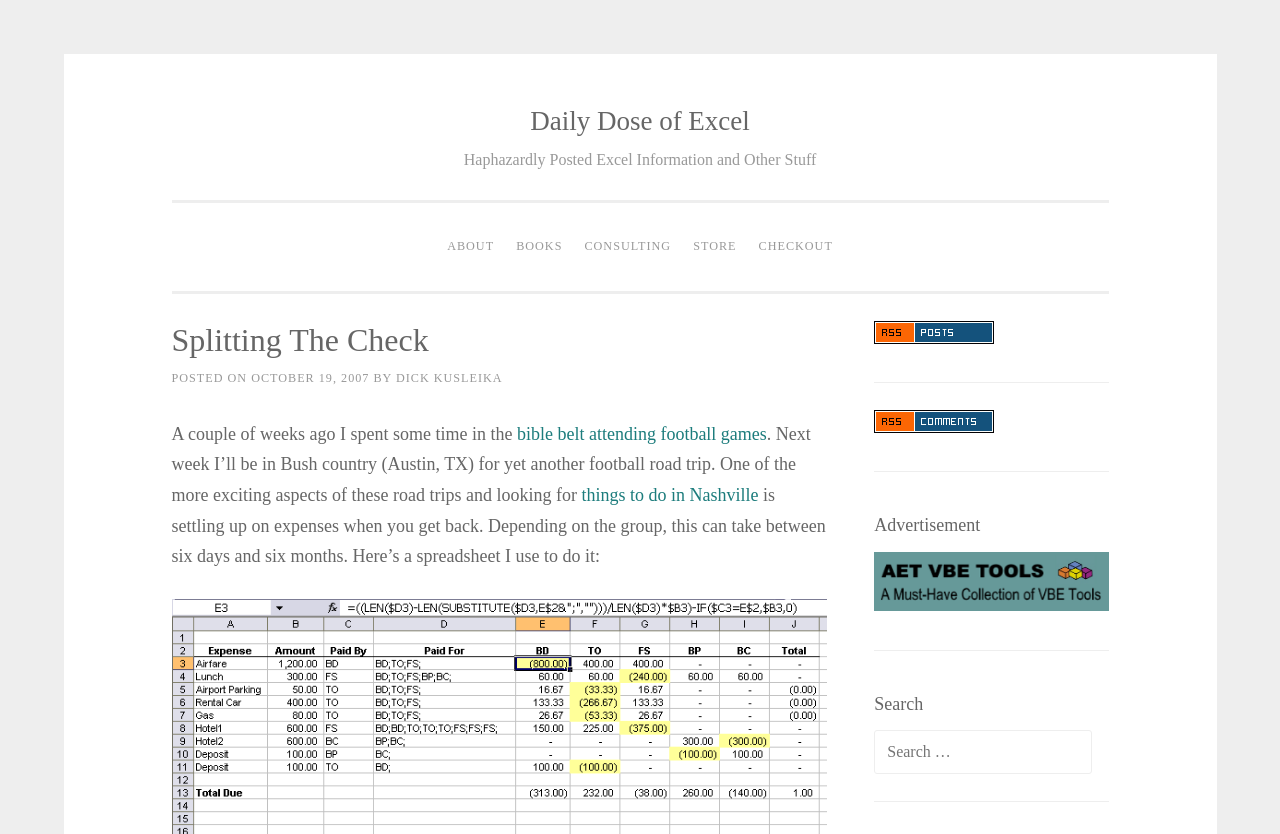Locate the bounding box coordinates of the clickable part needed for the task: "View the 'CHECKOUT' page".

[0.586, 0.272, 0.658, 0.32]